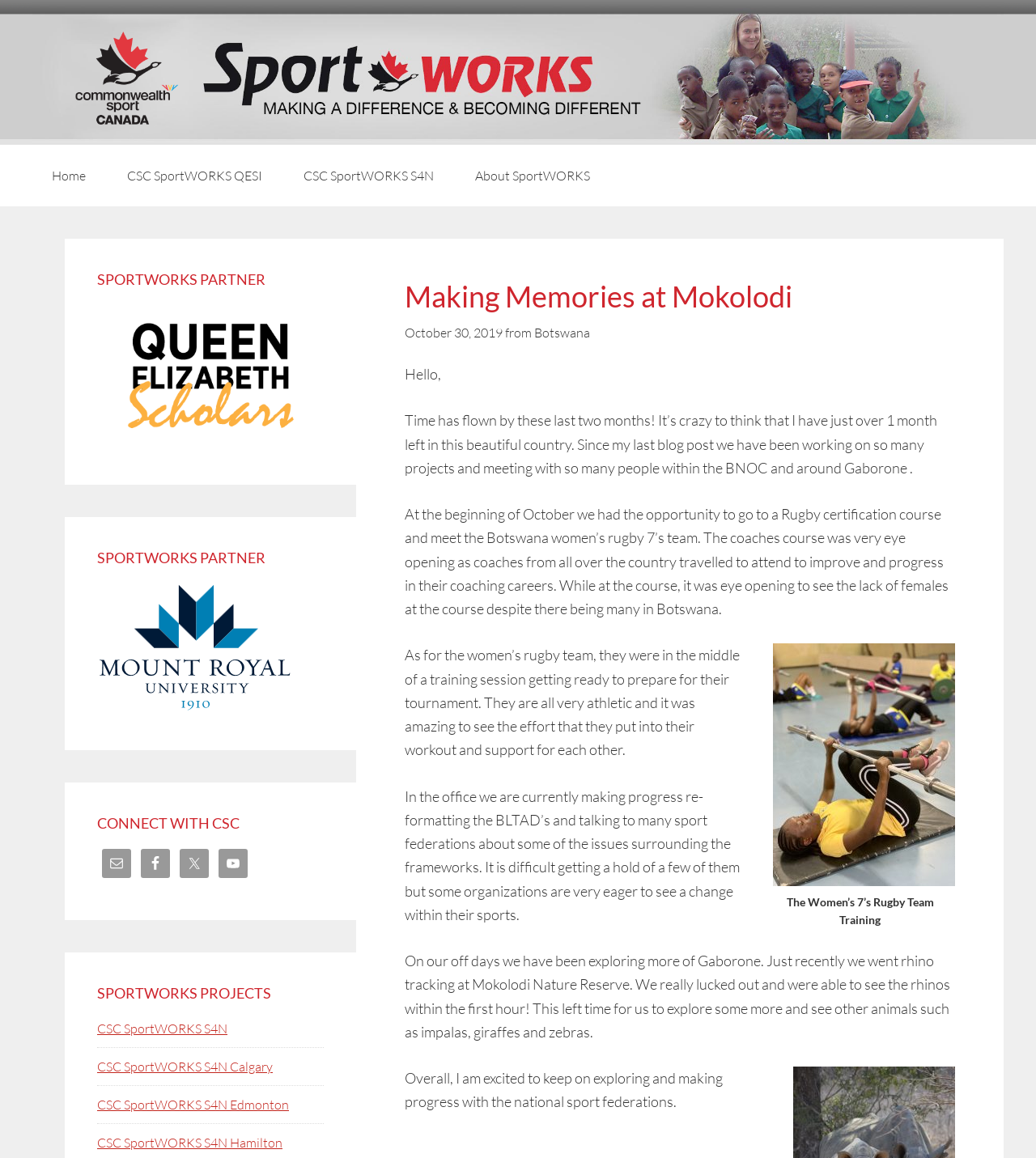What is the name of the nature reserve mentioned in the blog post?
Based on the visual information, provide a detailed and comprehensive answer.

The name of the nature reserve mentioned in the blog post can be found in the text, which is 'Mokolodi Nature Reserve'. This reserve is mentioned as a place where the author went rhino tracking.